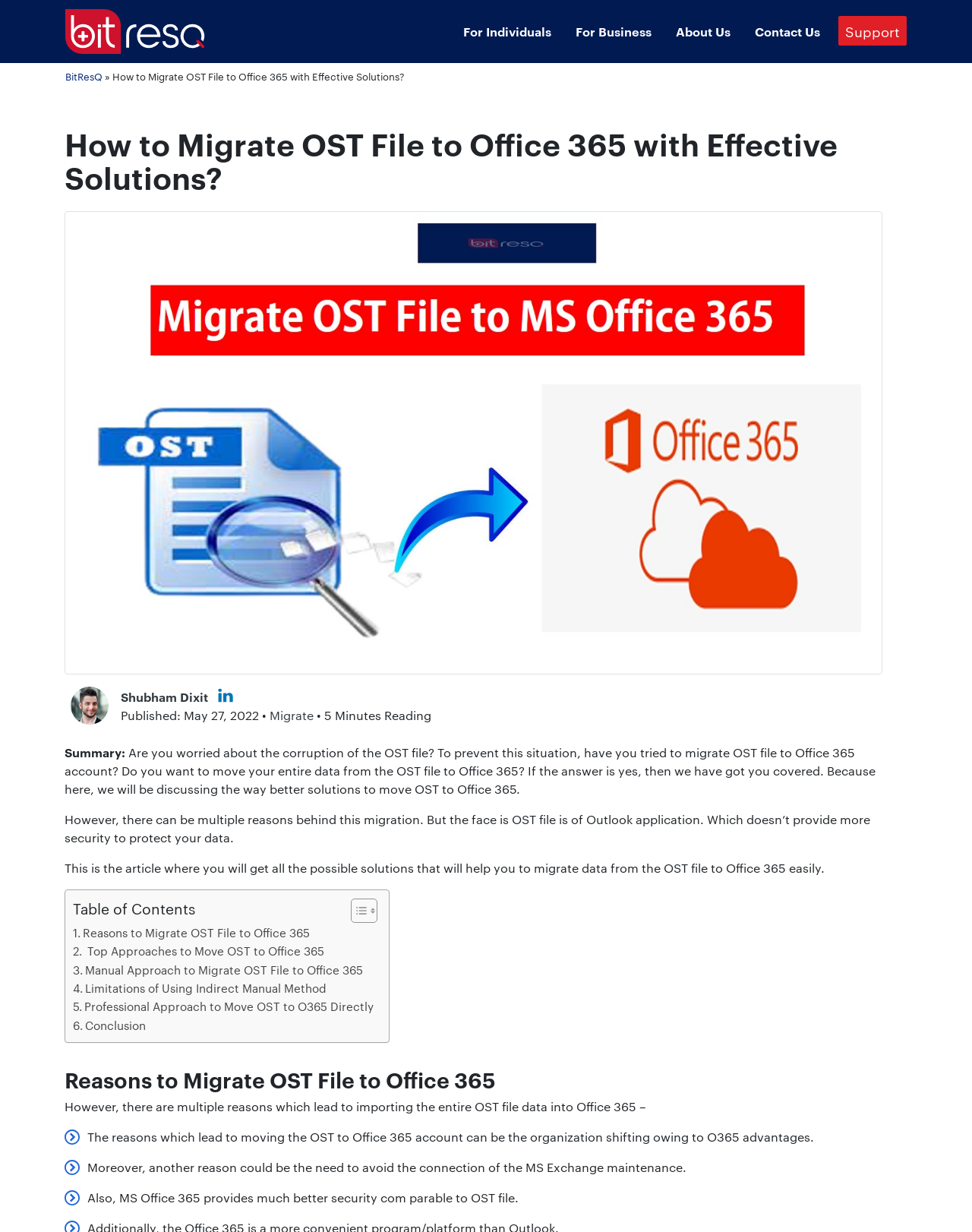Construct a comprehensive description capturing every detail on the webpage.

This webpage is about migrating OST files to Office 365, providing manual and professional solutions to move OST data to MS O365. 

At the top, there is a navigation bar with links to "For Individuals", "For Business", "About Us", "Contact Us", and "Support". Below the navigation bar, there is a heading "How to Migrate OST File to Office 365 with Effective Solutions?" followed by an image related to the topic. 

On the left side, there is a sidebar with a link to "BitResQ" and an image of the same. Below the sidebar, there is an author section with the author's name "Shubham Dixit", a linked image to his LinkedIn profile, and the publication date "May 27, 2022". 

The main content of the webpage is divided into sections. The first section is a summary, which explains the importance of migrating OST files to Office 365 to prevent data corruption. 

Below the summary, there is a table of contents with links to different sections of the article, including "Reasons to Migrate OST File to Office 365", "Top Approaches to Move OST to Office 365", "Manual Approach to Migrate OST File to Office 365", "Limitations of Using Indirect Manual Method", "Professional Approach to Move OST to O365 Directly", and "Conclusion". 

The "Reasons to Migrate OST File to Office 365" section explains the advantages of moving OST files to Office 365, including the organization shifting to O365, avoiding MS Exchange maintenance, and better security provided by Office 365.